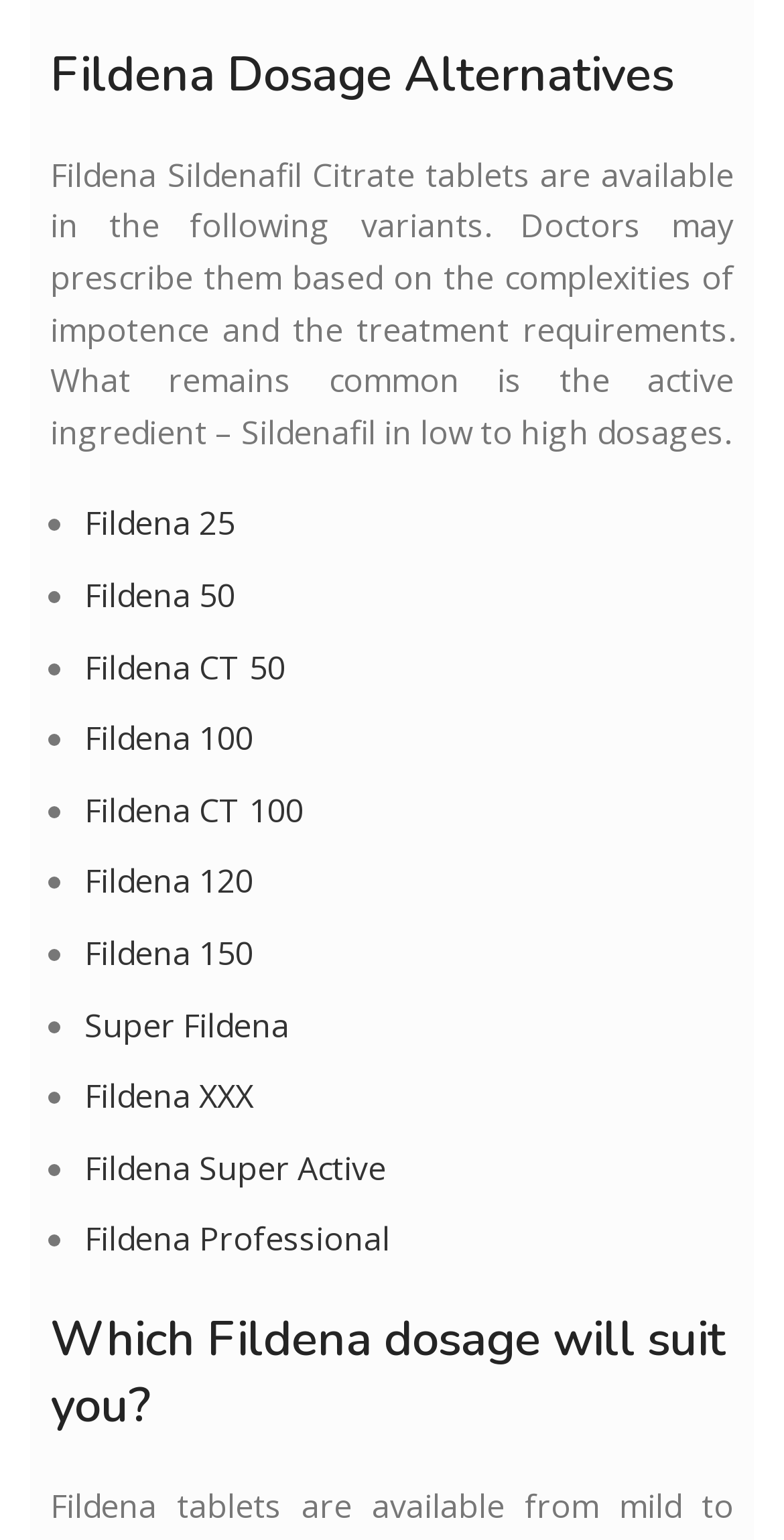Provide the bounding box coordinates of the section that needs to be clicked to accomplish the following instruction: "click Fildena 100."

[0.108, 0.465, 0.323, 0.494]